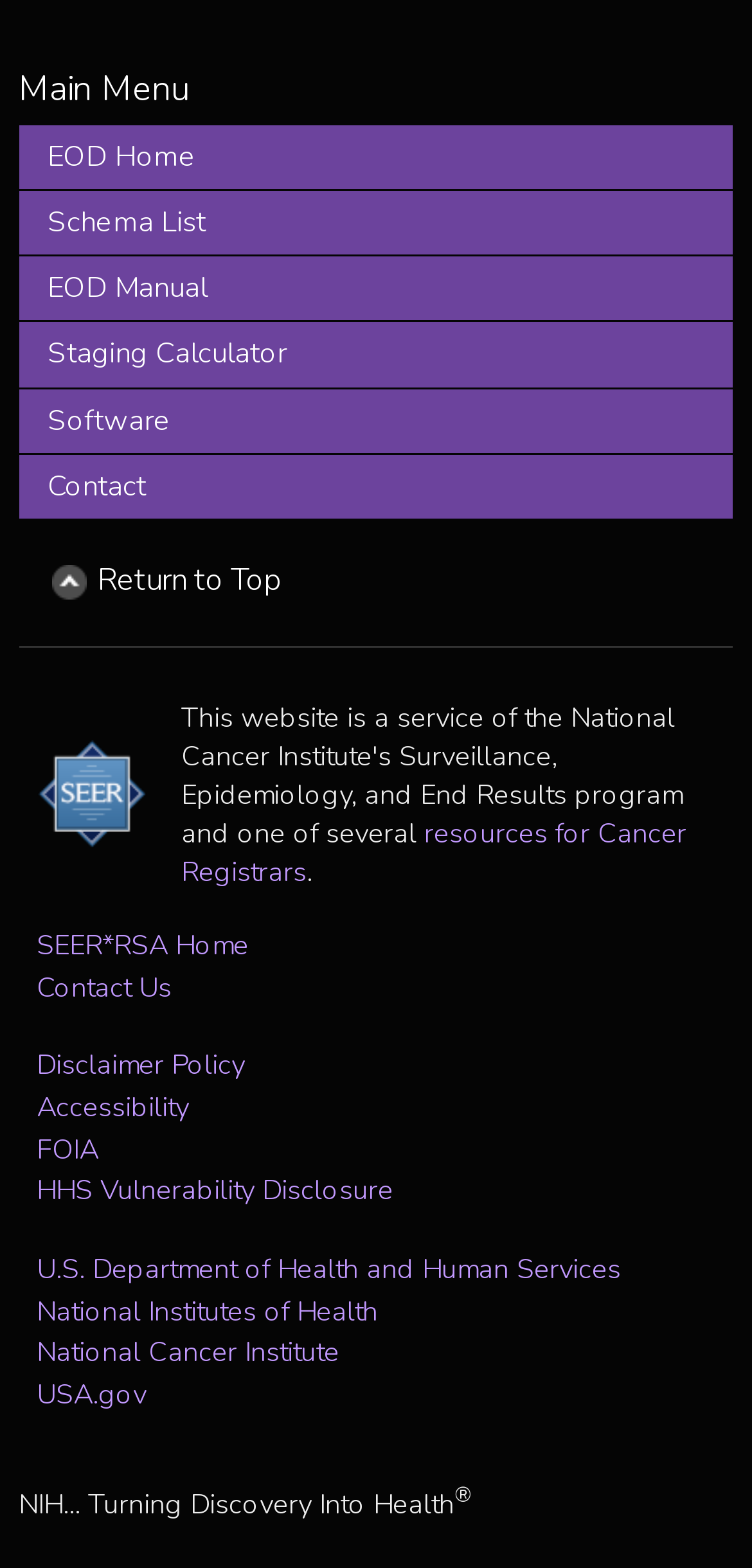How many links are in the top navigation bar?
Provide an in-depth and detailed explanation in response to the question.

I counted the links in the top navigation bar, which are 'EOD Home', 'Schema List', 'EOD Manual', 'Staging Calculator', 'Software', and 'Contact'. There are 6 links in total.